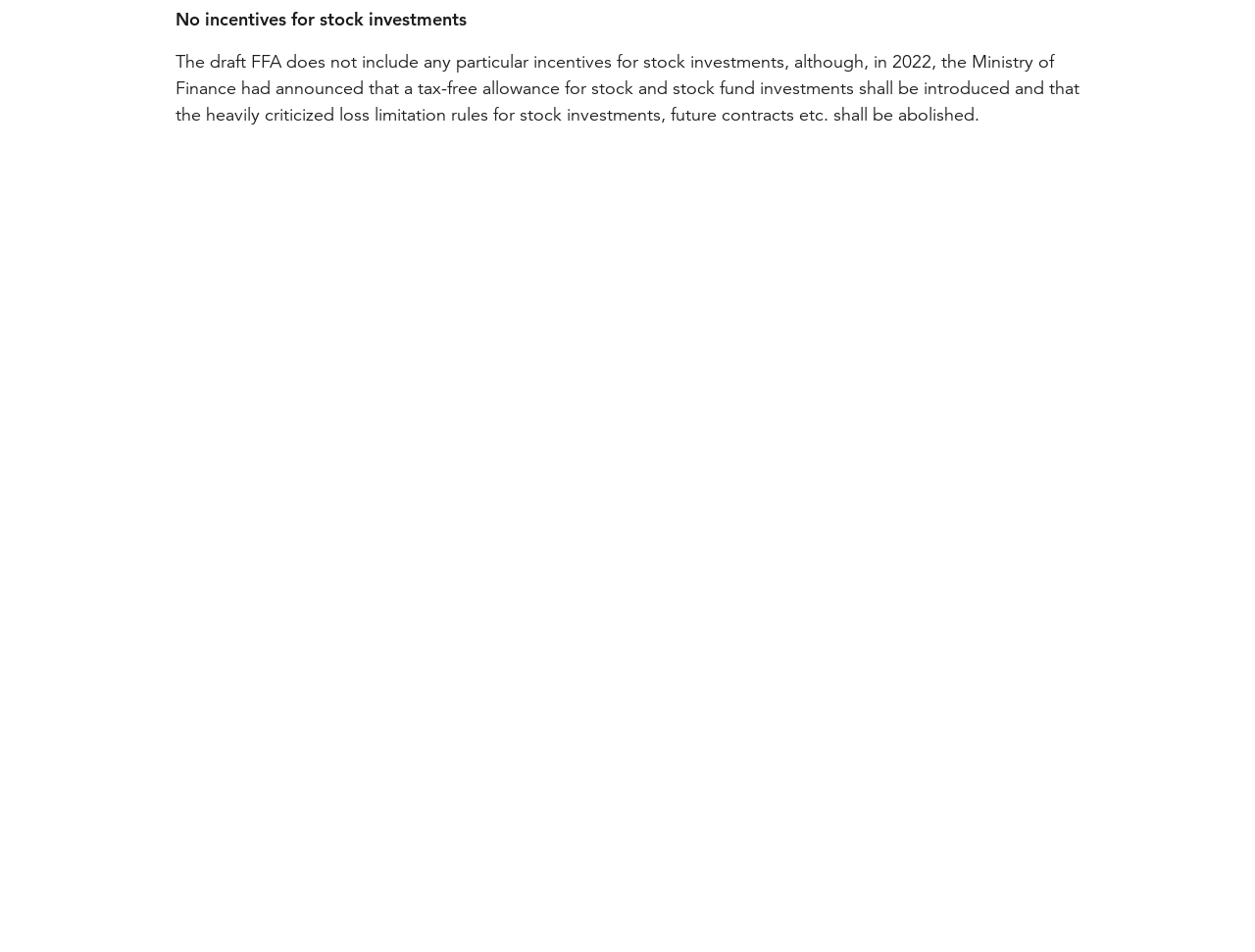Locate the bounding box of the UI element described in the following text: "Donate to the Lab".

None